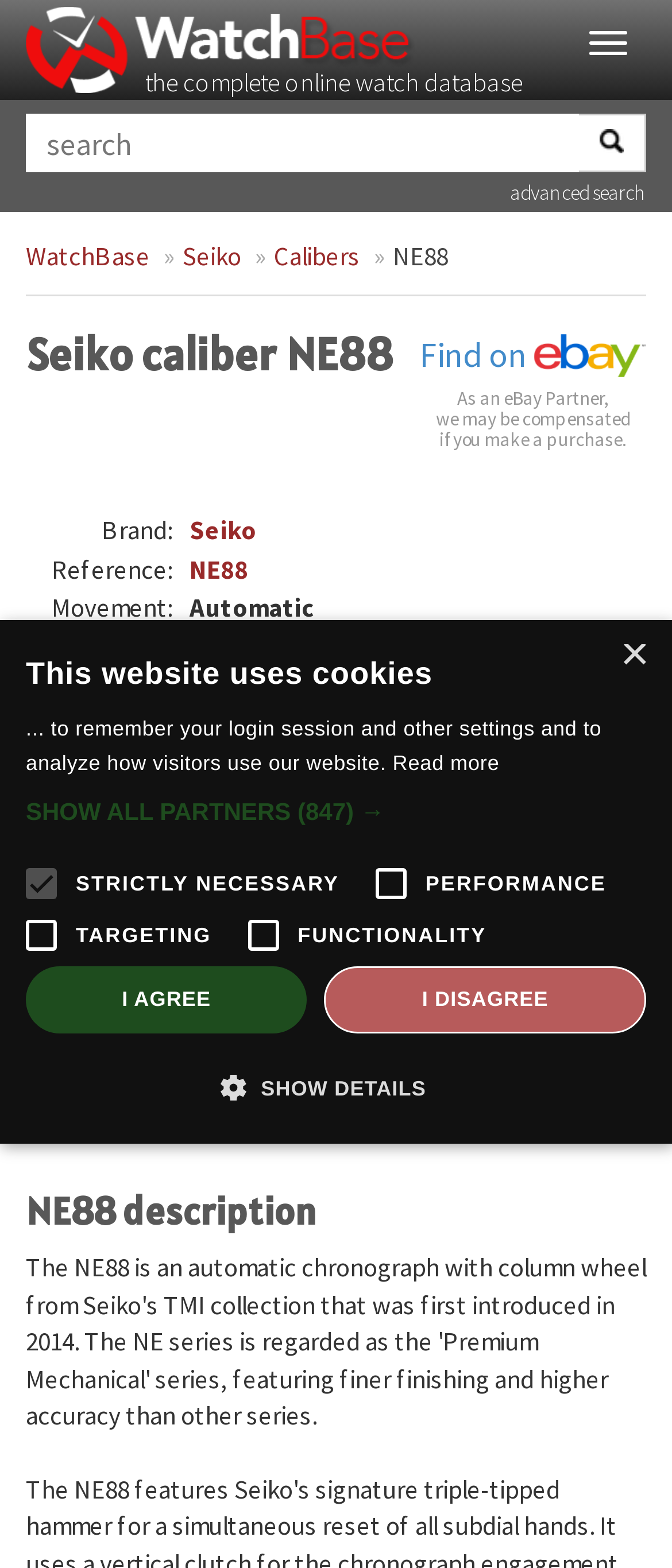Find the bounding box coordinates of the clickable area required to complete the following action: "Toggle navigation".

[0.849, 0.009, 0.961, 0.046]